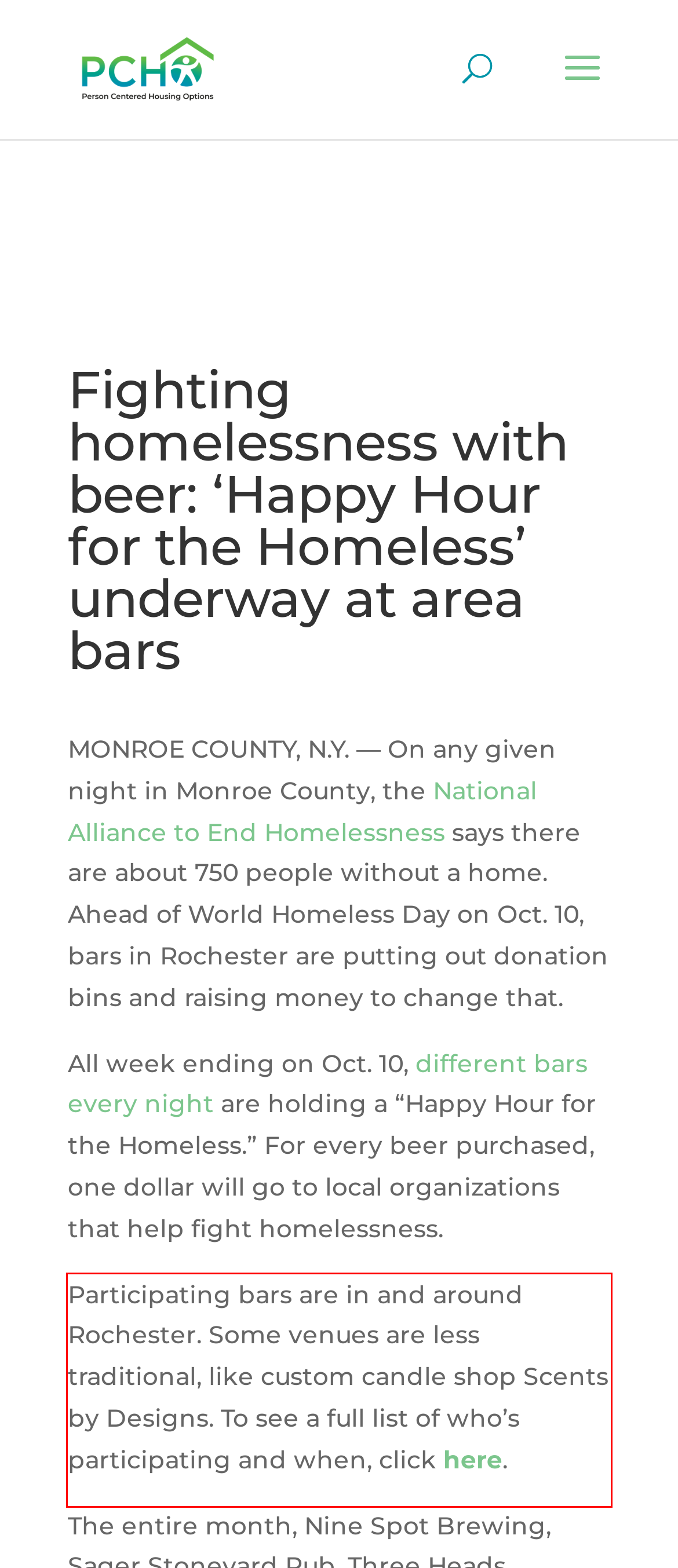You are provided with a screenshot of a webpage that includes a red bounding box. Extract and generate the text content found within the red bounding box.

Participating bars are in and around Rochester. Some venues are less traditional, like custom candle shop Scents by Designs. To see a full list of who’s participating and when, click here.